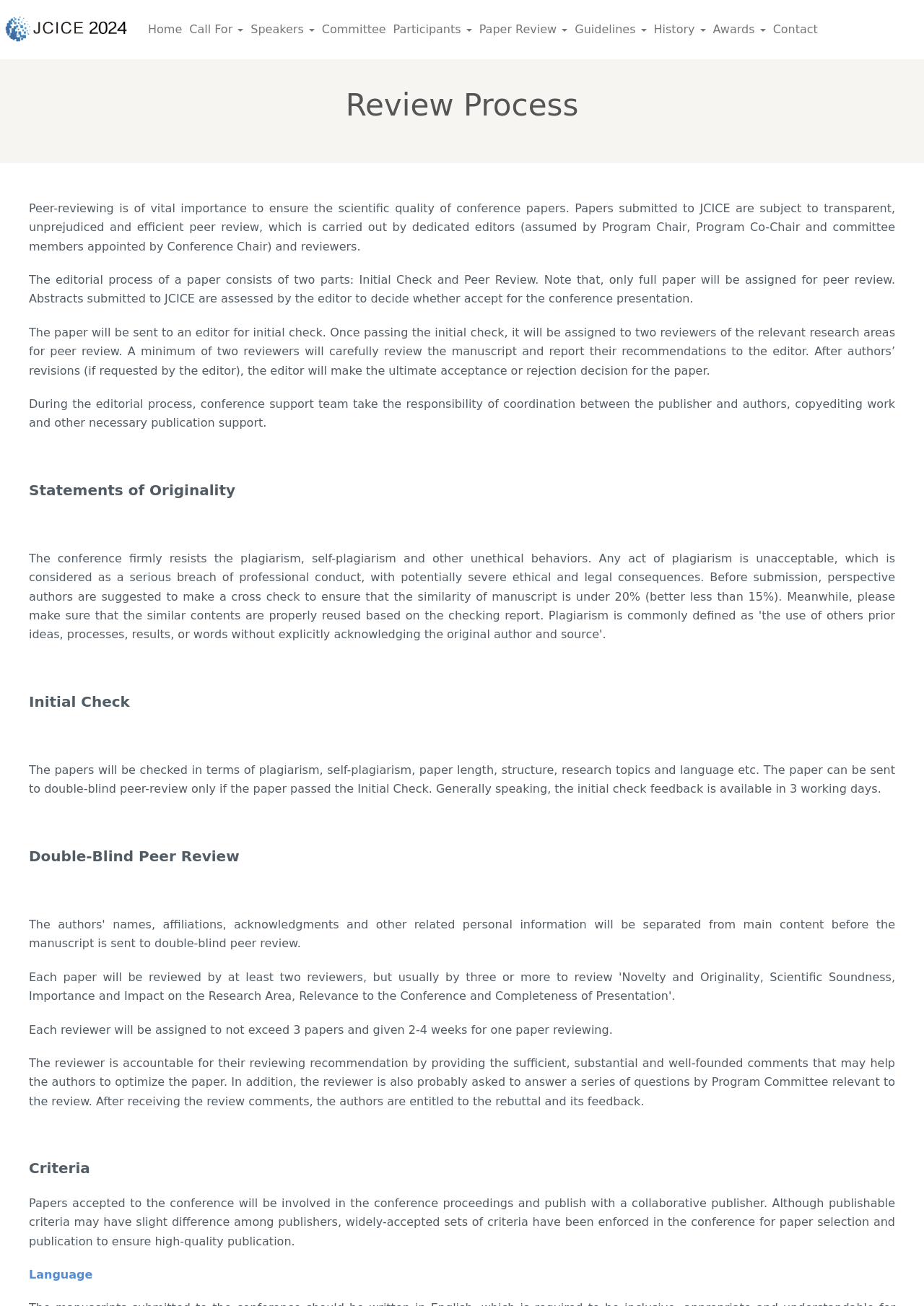Identify the bounding box coordinates of the clickable region required to complete the instruction: "Click on the 'Contact' link". The coordinates should be given as four float numbers within the range of 0 and 1, i.e., [left, top, right, bottom].

[0.833, 0.0, 0.889, 0.045]